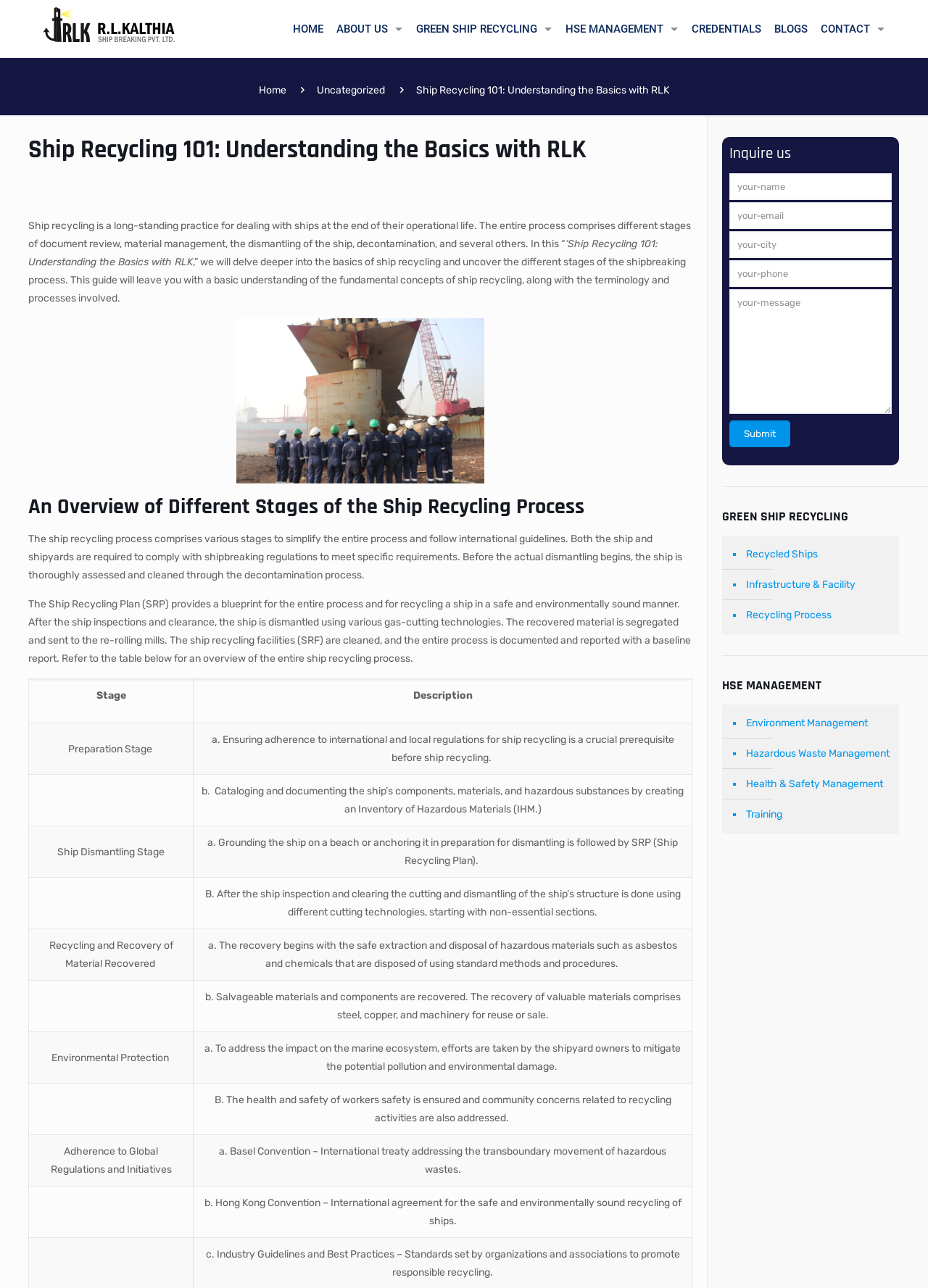What is the purpose of the Inventory of Hazardous Materials (IHM)? Based on the image, give a response in one word or a short phrase.

Cataloging hazardous substances